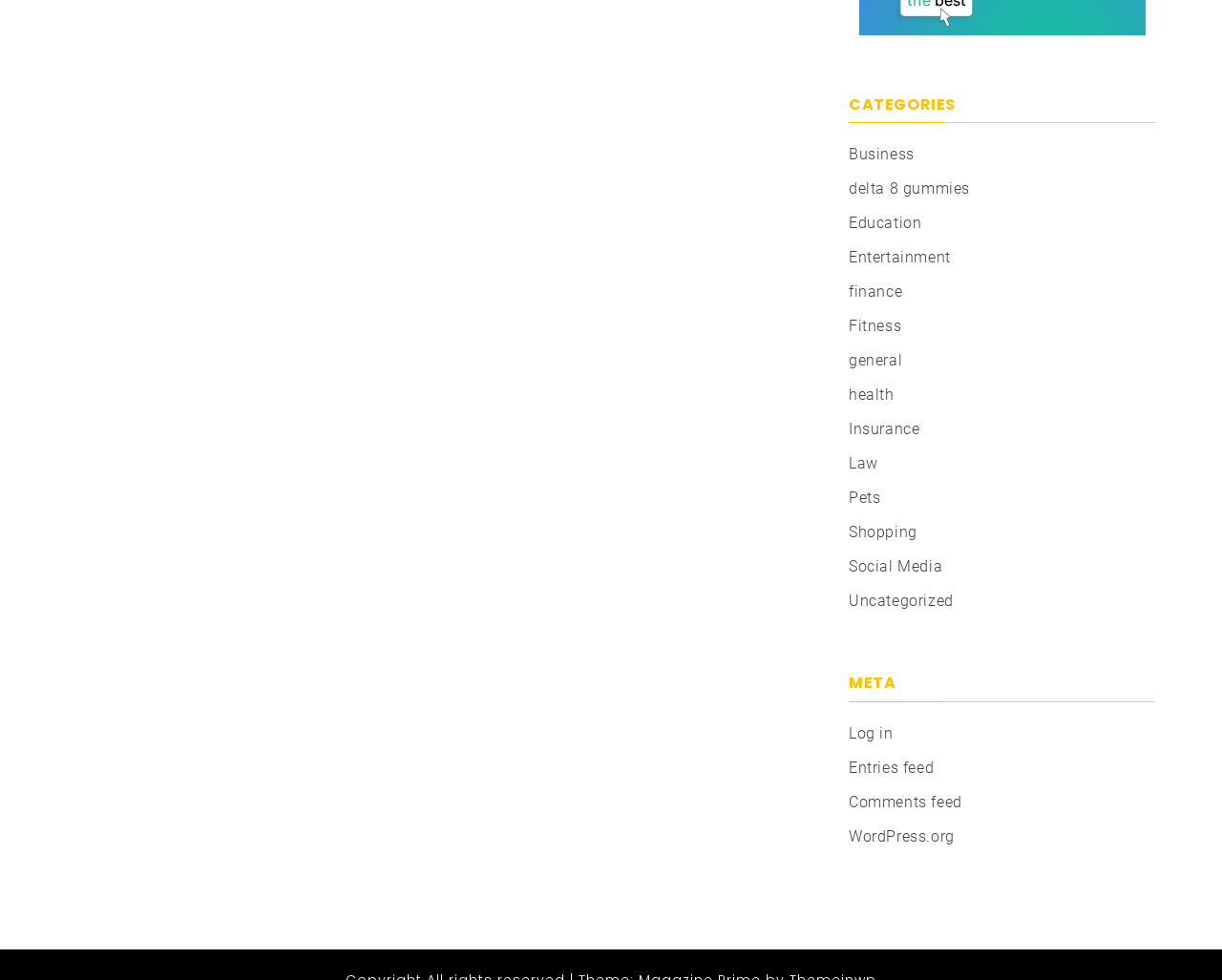Find the bounding box coordinates corresponding to the UI element with the description: "Business". The coordinates should be formatted as [left, top, right, bottom], with values as floats between 0 and 1.

[0.695, 0.148, 0.748, 0.167]